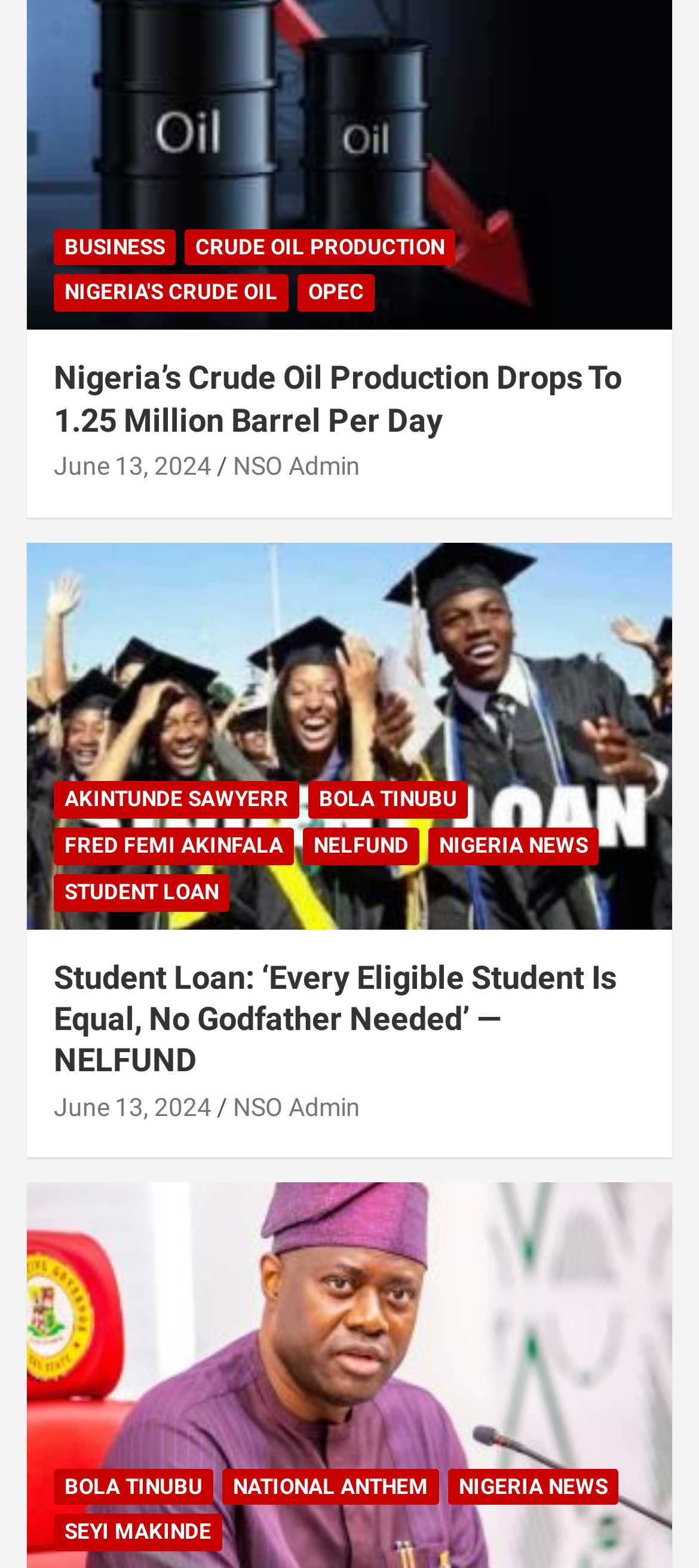Can you find the bounding box coordinates of the area I should click to execute the following instruction: "View Student Loan: ‘Every Eligible Student Is Equal, No Godfather Needed’ — NELFUND"?

[0.077, 0.609, 0.923, 0.69]